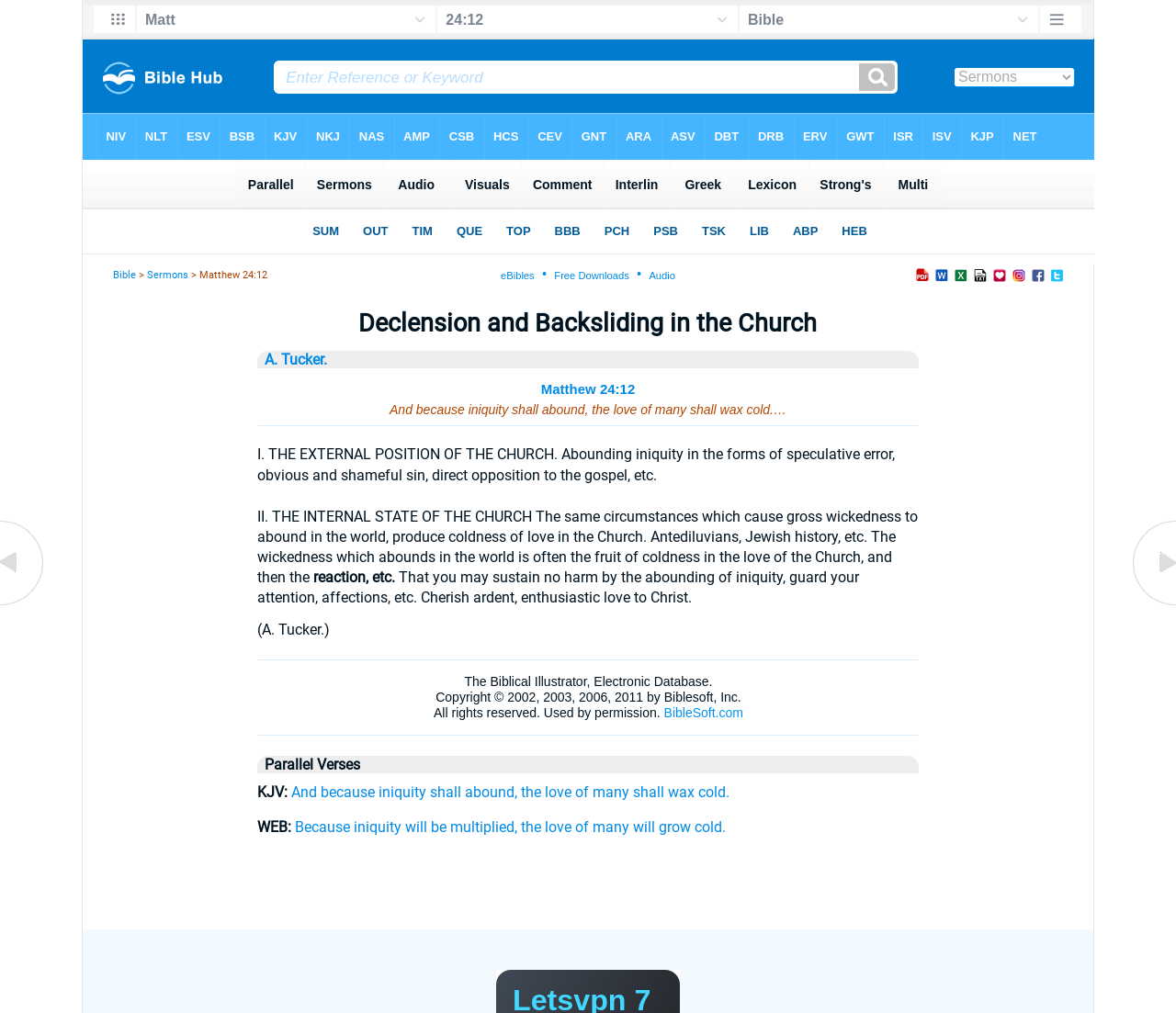Could you locate the bounding box coordinates for the section that should be clicked to accomplish this task: "Click the link to Matthew 24:12".

[0.46, 0.376, 0.54, 0.392]